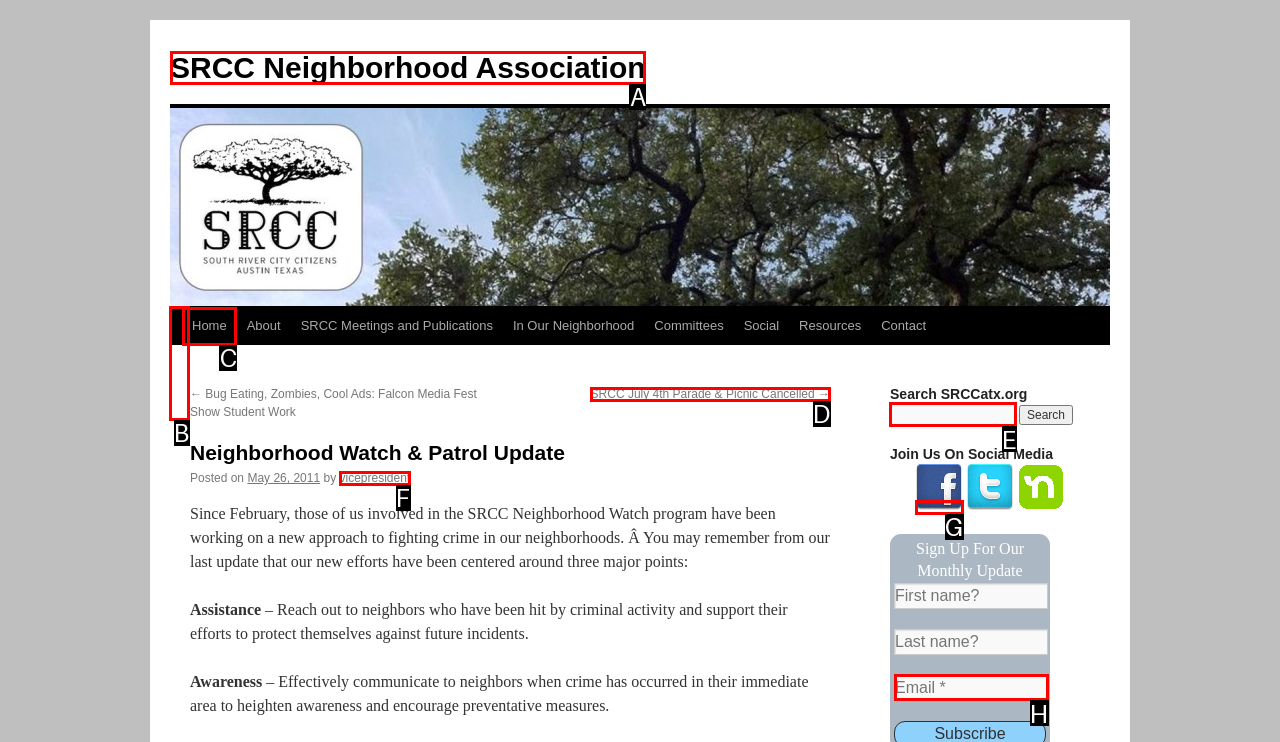Determine which option you need to click to execute the following task: Search for something on SRCCatx.org. Provide your answer as a single letter.

E